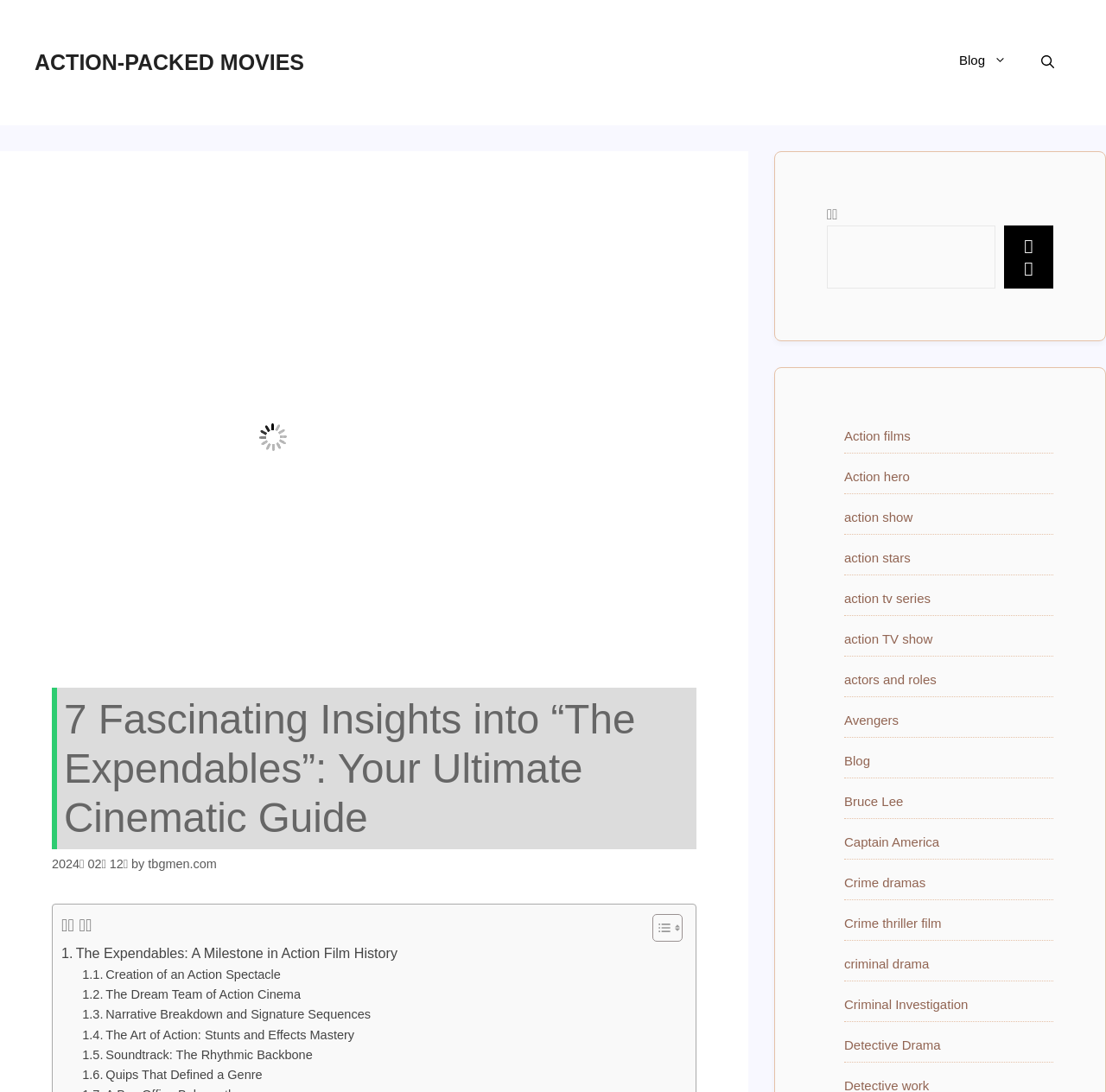How many links are in the navigation menu?
Answer the question in a detailed and comprehensive manner.

I counted the links in the navigation menu, which are 'Blog', 'Open Search Bar', and the logo link. Therefore, there are 3 links in the navigation menu.